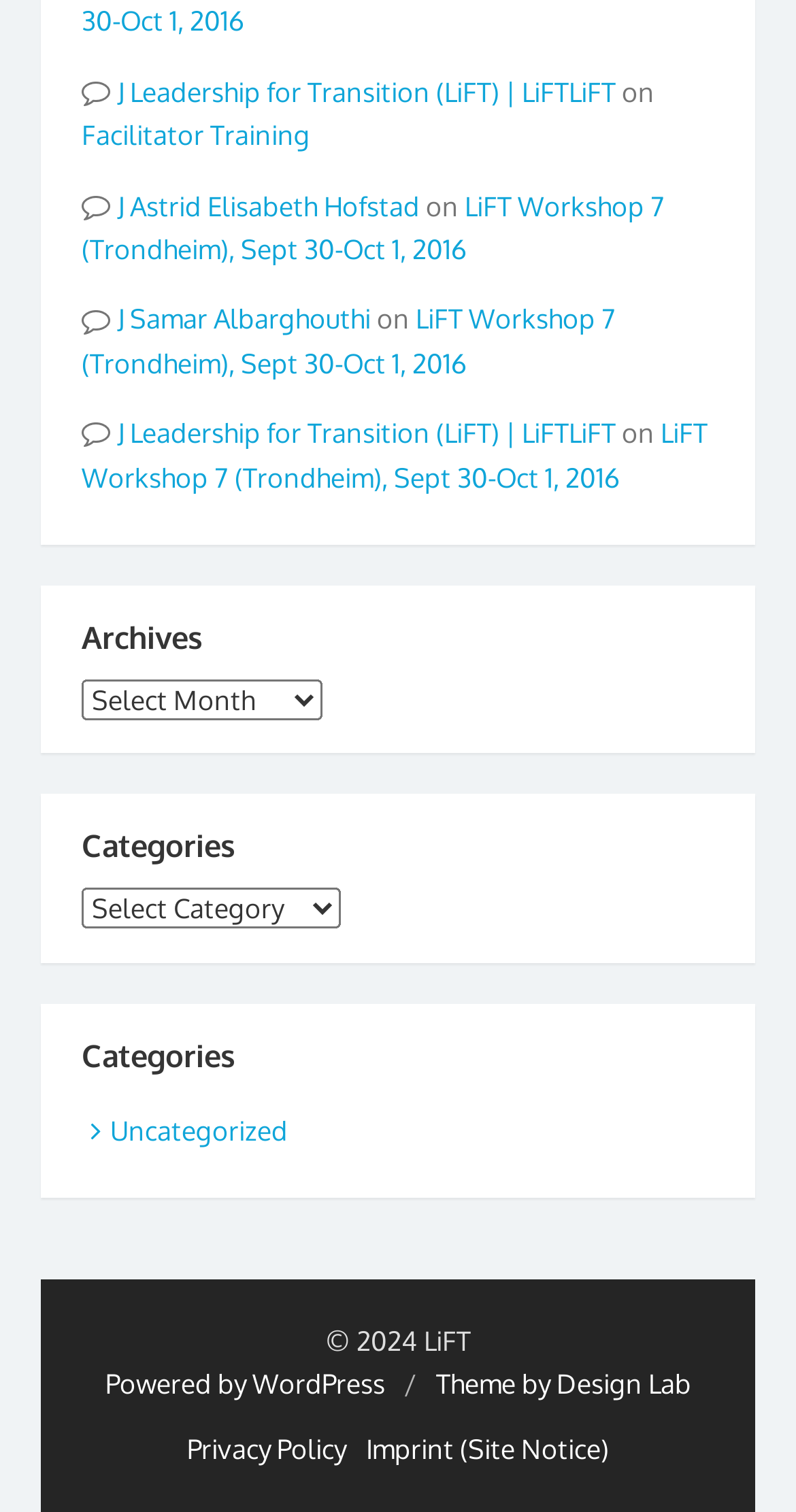Pinpoint the bounding box coordinates for the area that should be clicked to perform the following instruction: "view Facilitator Training".

[0.103, 0.078, 0.39, 0.1]